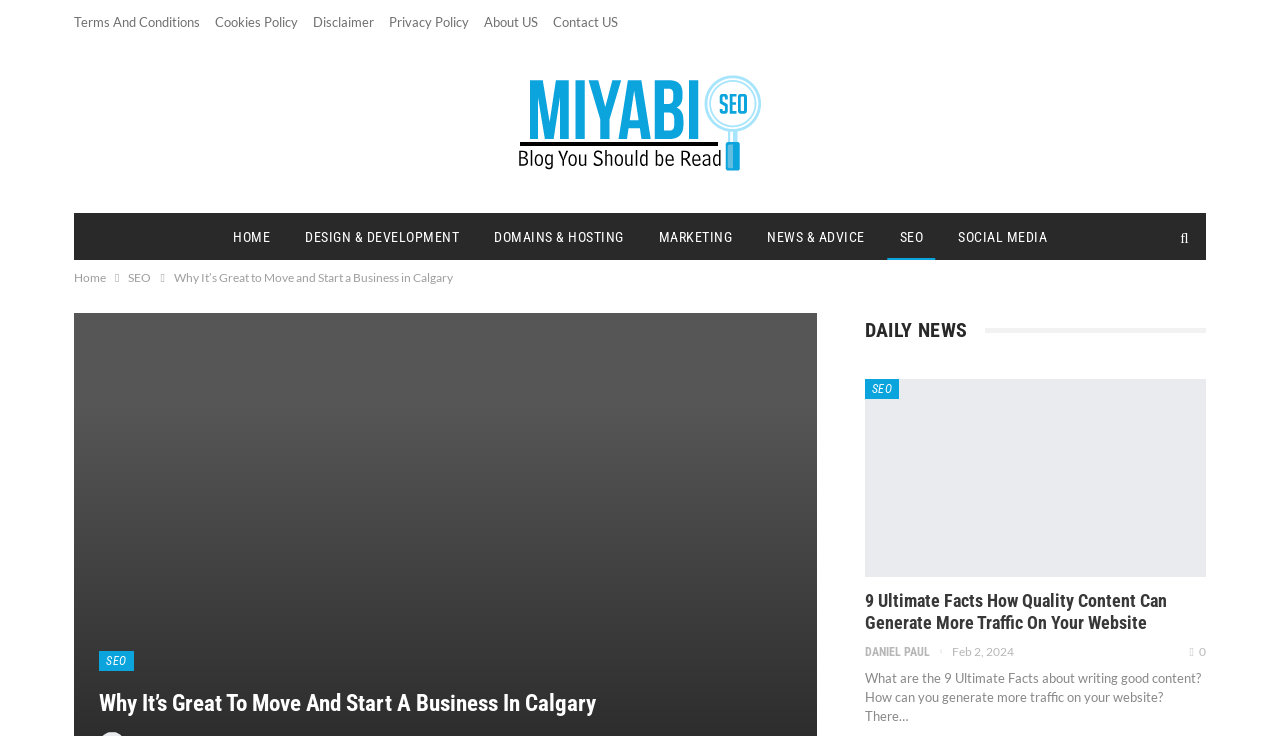Kindly determine the bounding box coordinates for the clickable area to achieve the given instruction: "visit the home page".

[0.173, 0.291, 0.22, 0.353]